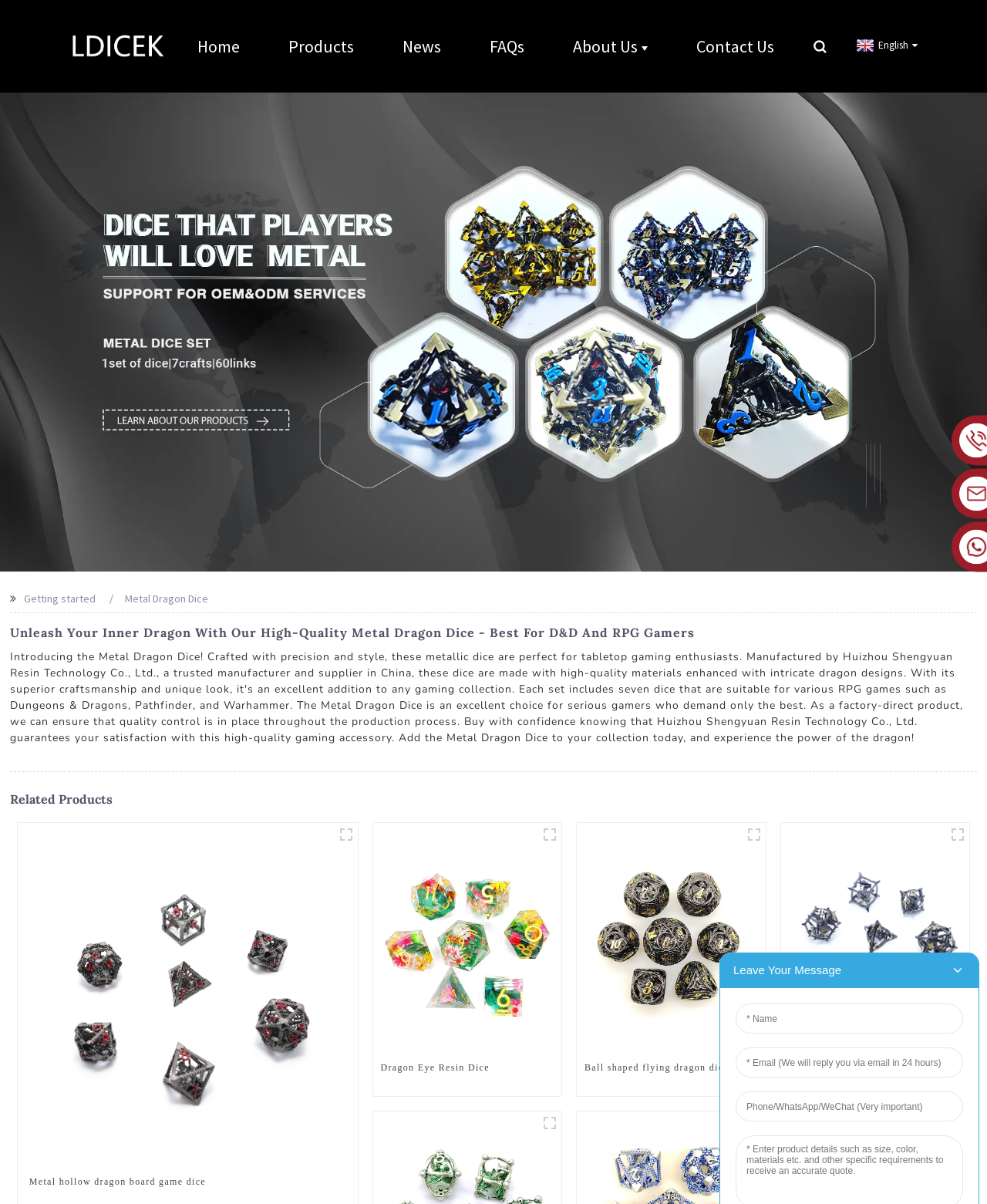Identify the bounding box coordinates of the region I need to click to complete this instruction: "View 'Metal dragon dice (OPP bag) (6)' product".

[0.018, 0.818, 0.362, 0.83]